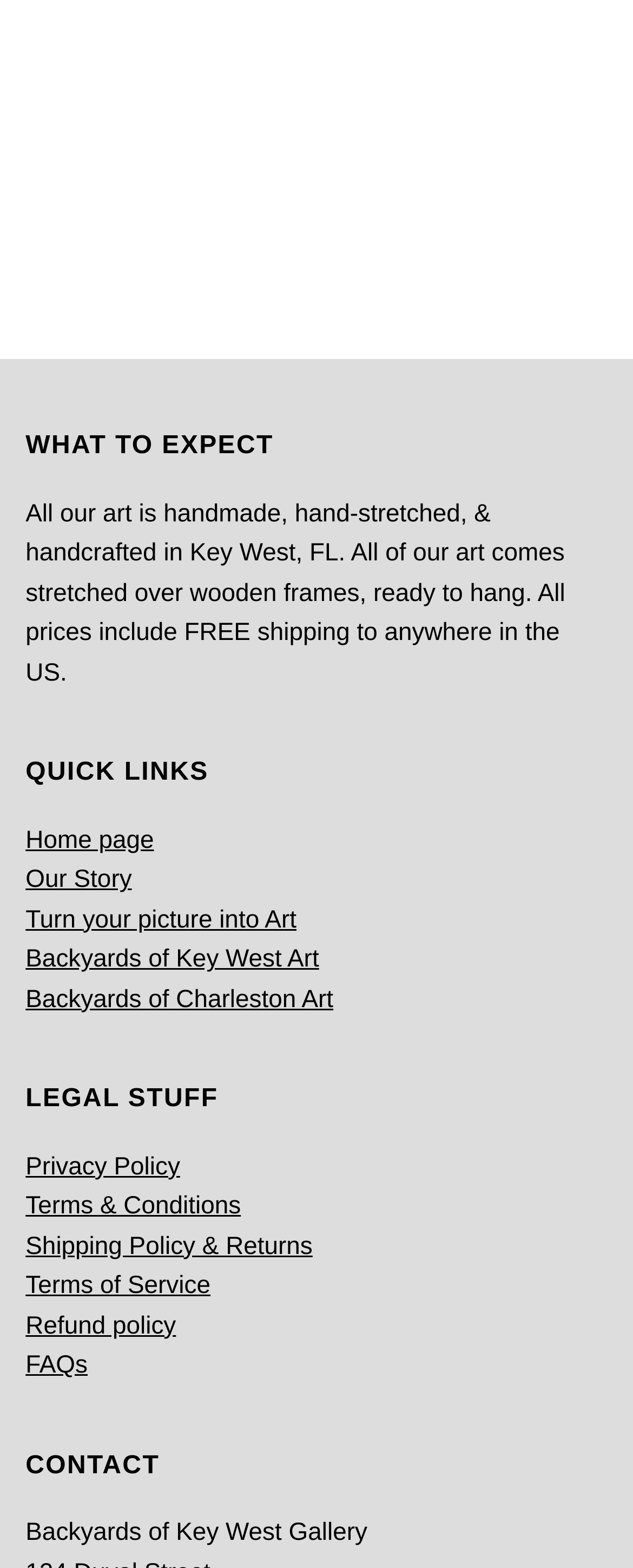Provide a one-word or short-phrase response to the question:
What type of art is featured on this website?

Handmade art